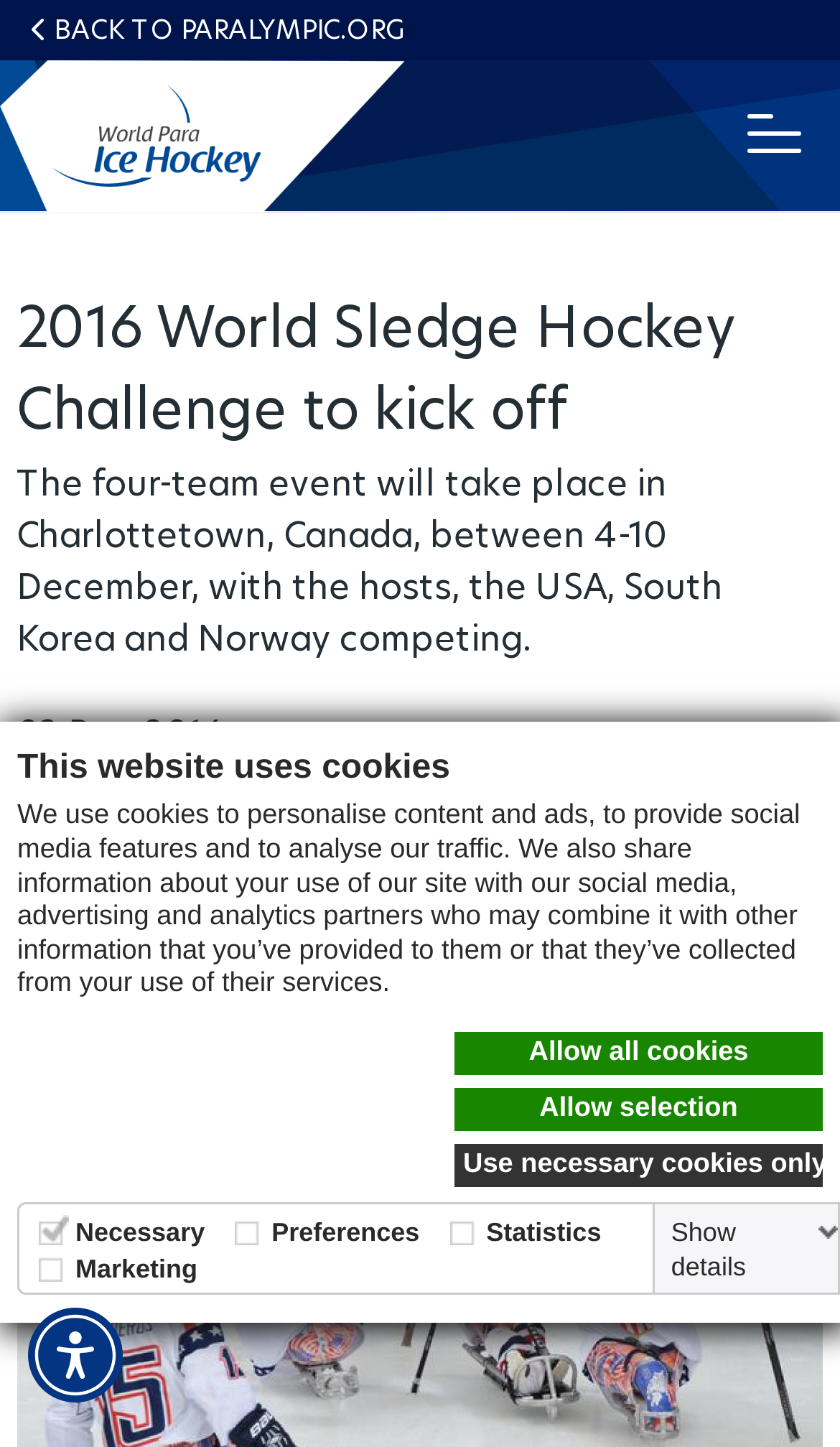Locate the bounding box coordinates of the clickable part needed for the task: "Click the Toggle Navigation button".

[0.89, 0.071, 0.962, 0.113]